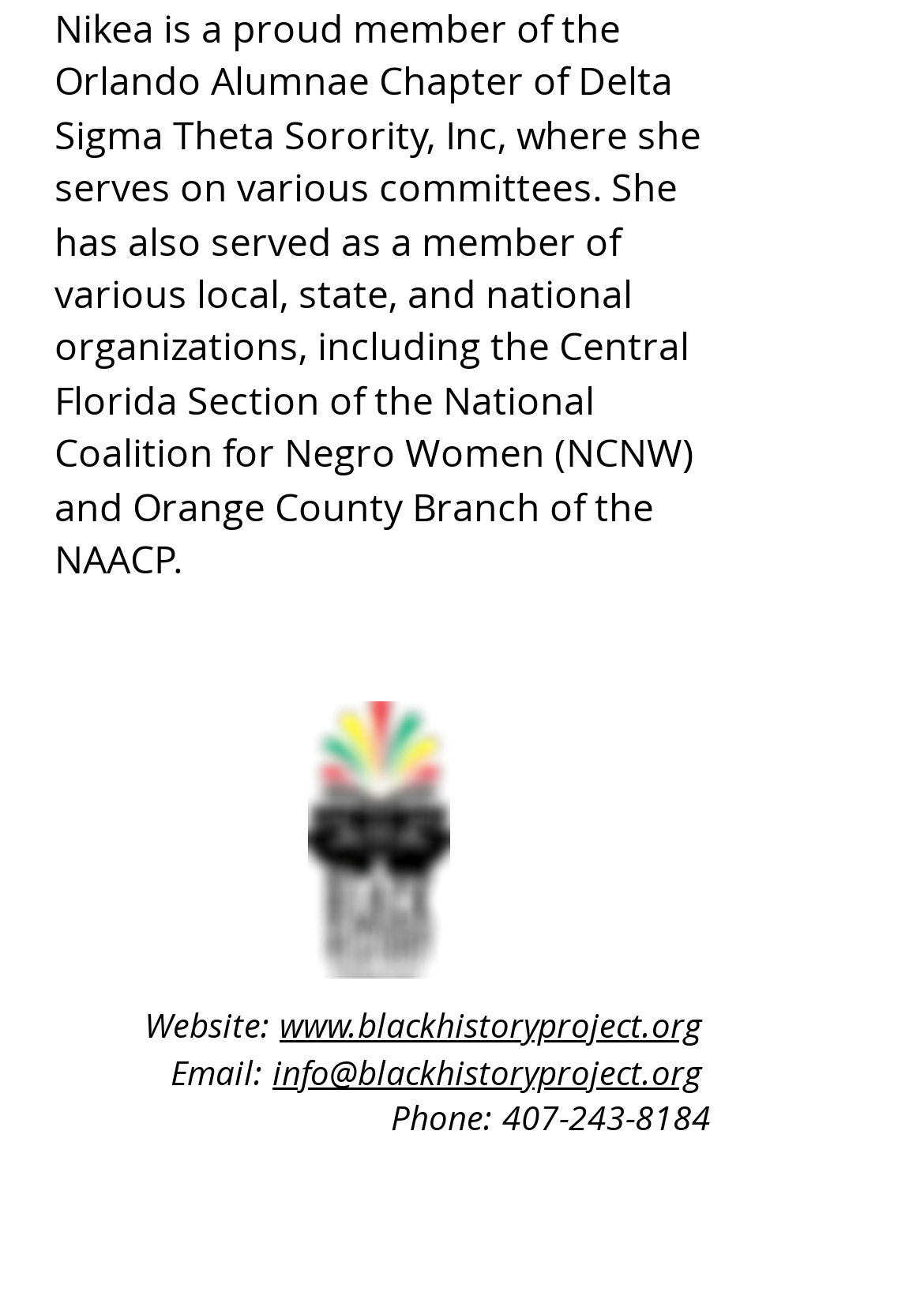What social media platforms are listed?
Provide an in-depth and detailed answer to the question.

The list element 'Social Bar' contains two link elements, one with the text 'Instagram' and the other with the text 'Facebook', which indicates that these are the social media platforms listed.